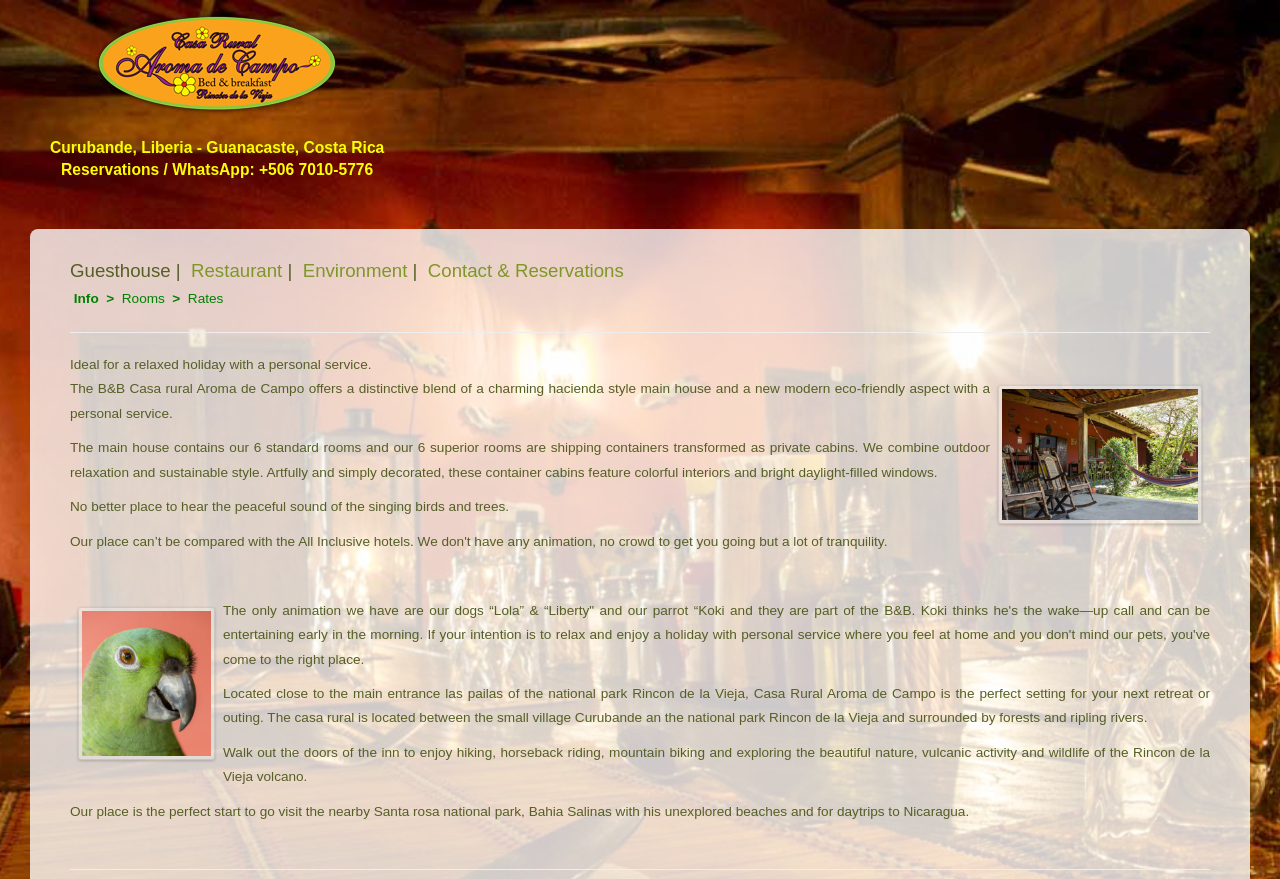Find the bounding box of the UI element described as: "Restaurant". The bounding box coordinates should be given as four float values between 0 and 1, i.e., [left, top, right, bottom].

[0.149, 0.296, 0.221, 0.319]